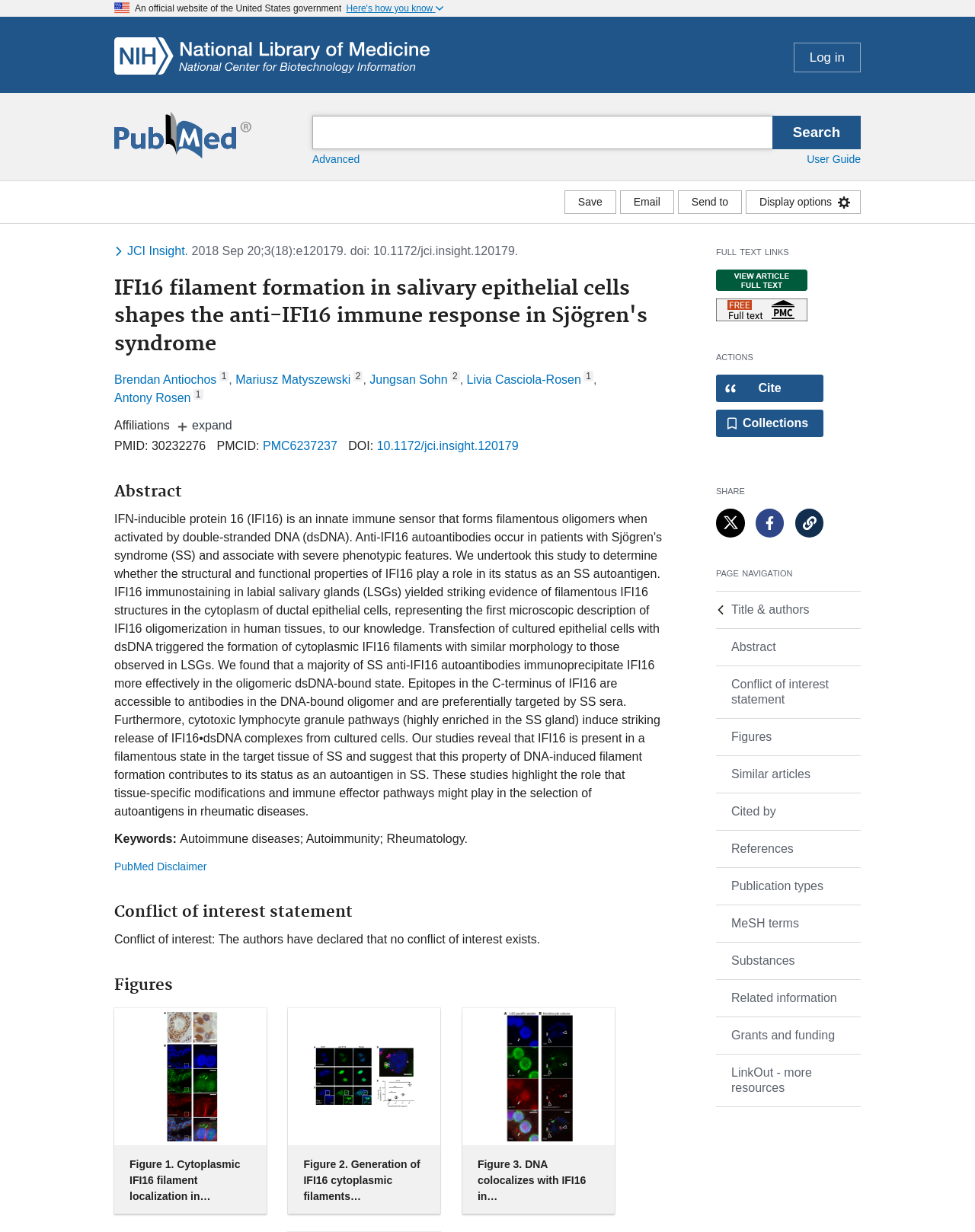Carefully examine the image and provide an in-depth answer to the question: What is the DOI of the article?

The DOI of the article can be found in the main content section, where the authors' names and affiliations are listed. The DOI is a long string of characters that uniquely identifies the article.